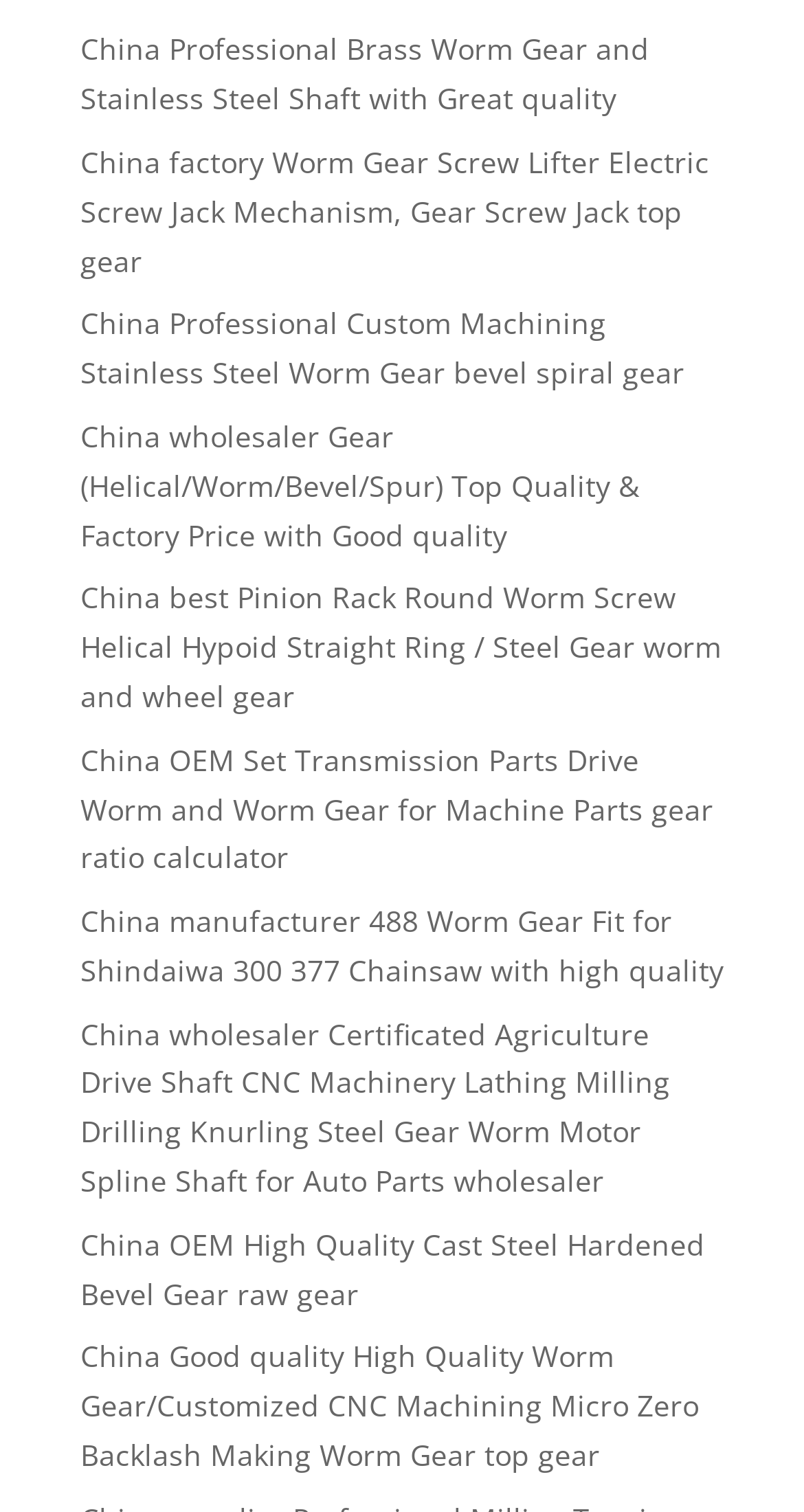What is the topmost link on this webpage?
Please give a detailed and elaborate answer to the question.

By examining the bounding box coordinates of each link, I can determine that the topmost link is the one with the description 'China Professional Brass Worm Gear and Stainless Steel Shaft with Great quality', which has a y1 coordinate of 0.02.